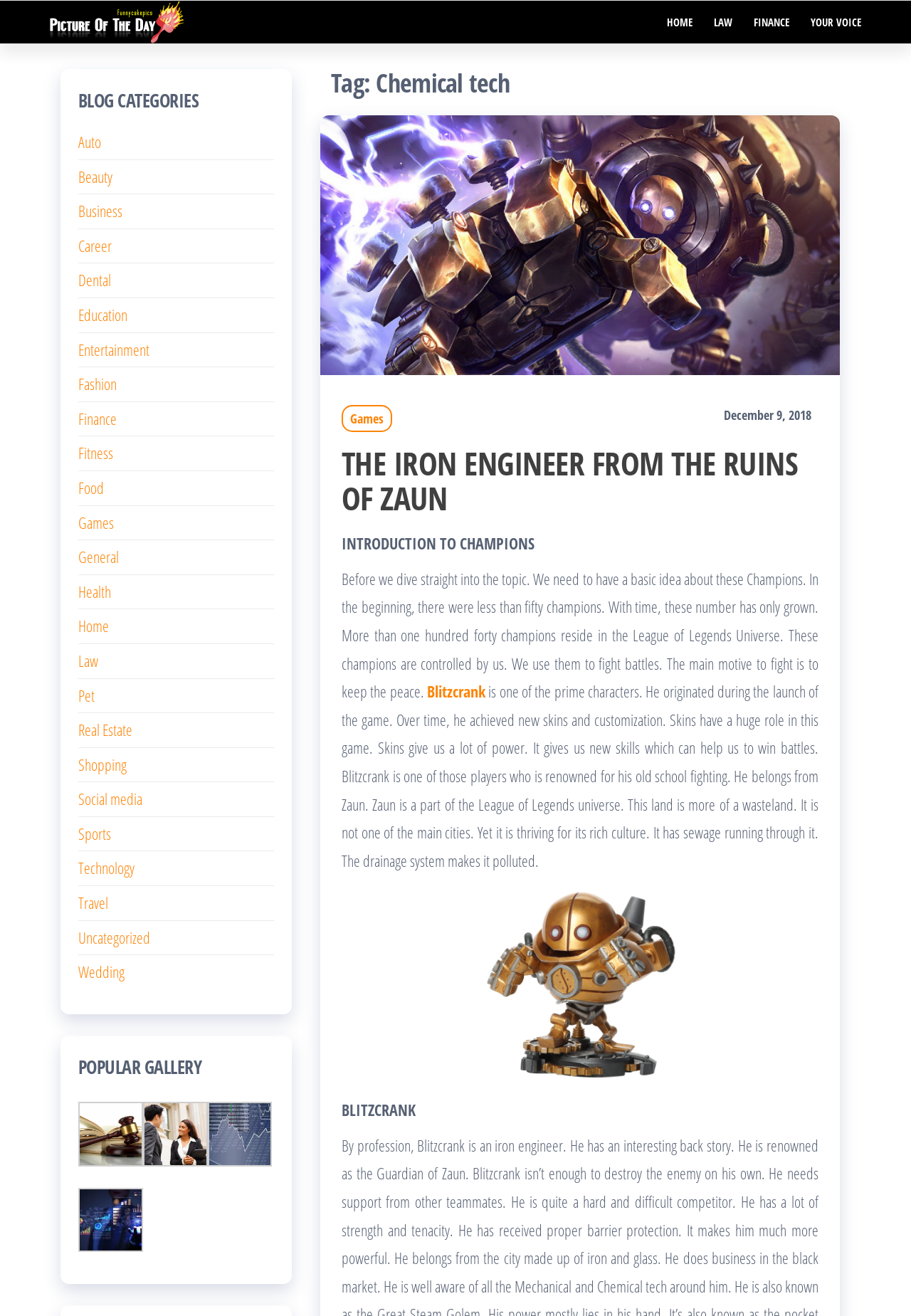Locate the headline of the webpage and generate its content.

Tag: Chemical tech